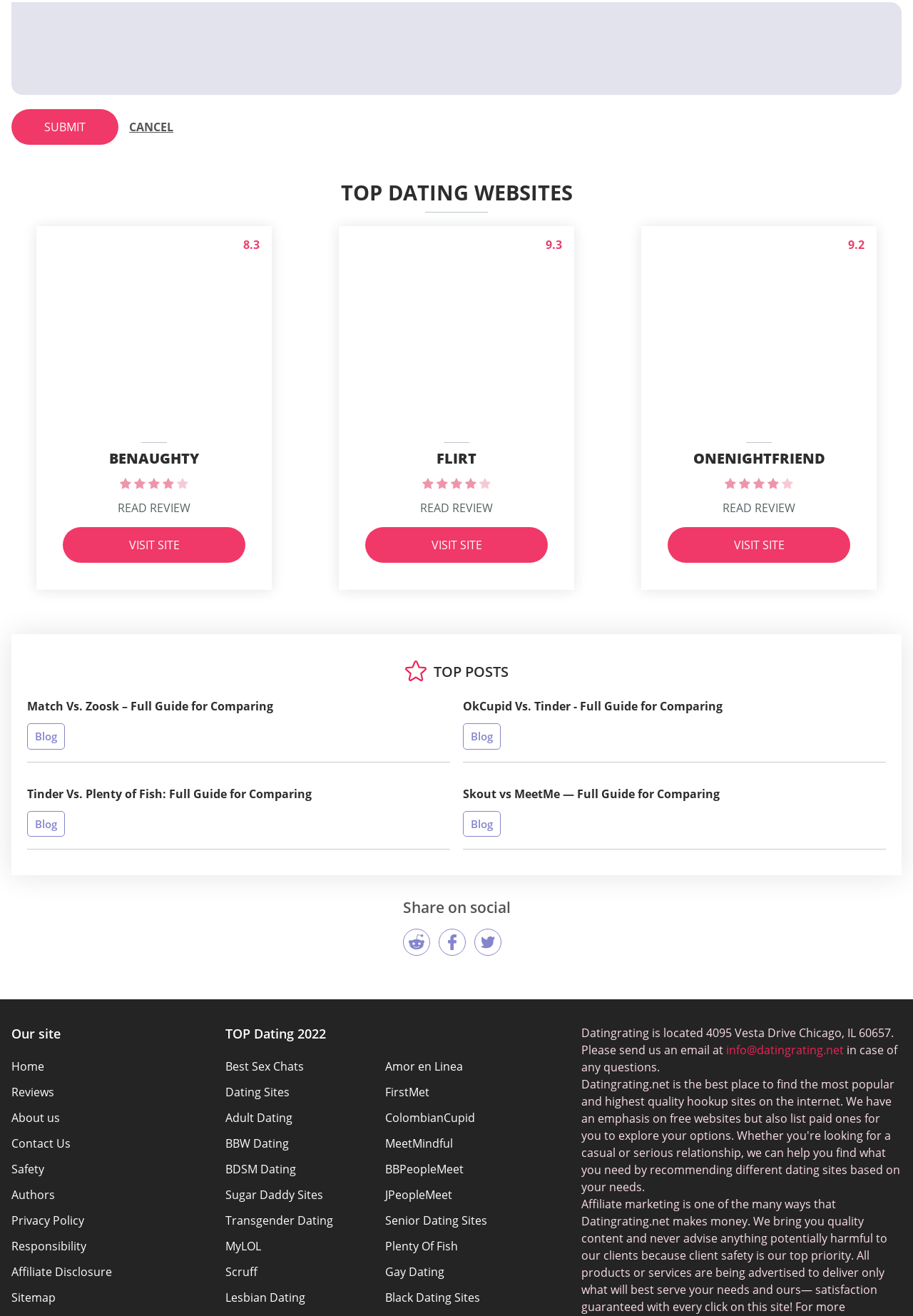Please identify the coordinates of the bounding box that should be clicked to fulfill this instruction: "Share on Twitter".

[0.52, 0.706, 0.549, 0.726]